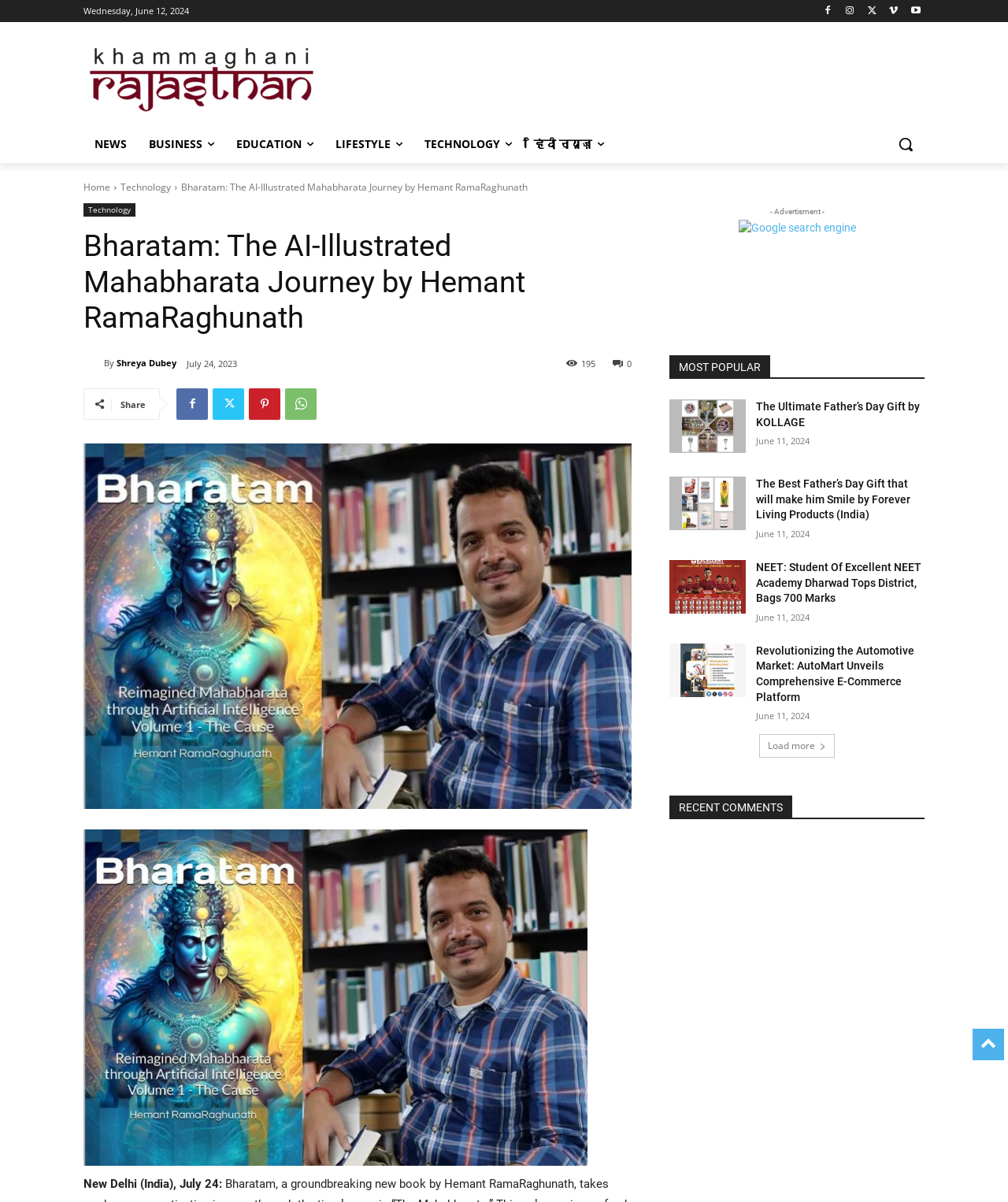Please determine the bounding box coordinates of the section I need to click to accomplish this instruction: "Load more articles".

[0.753, 0.611, 0.828, 0.63]